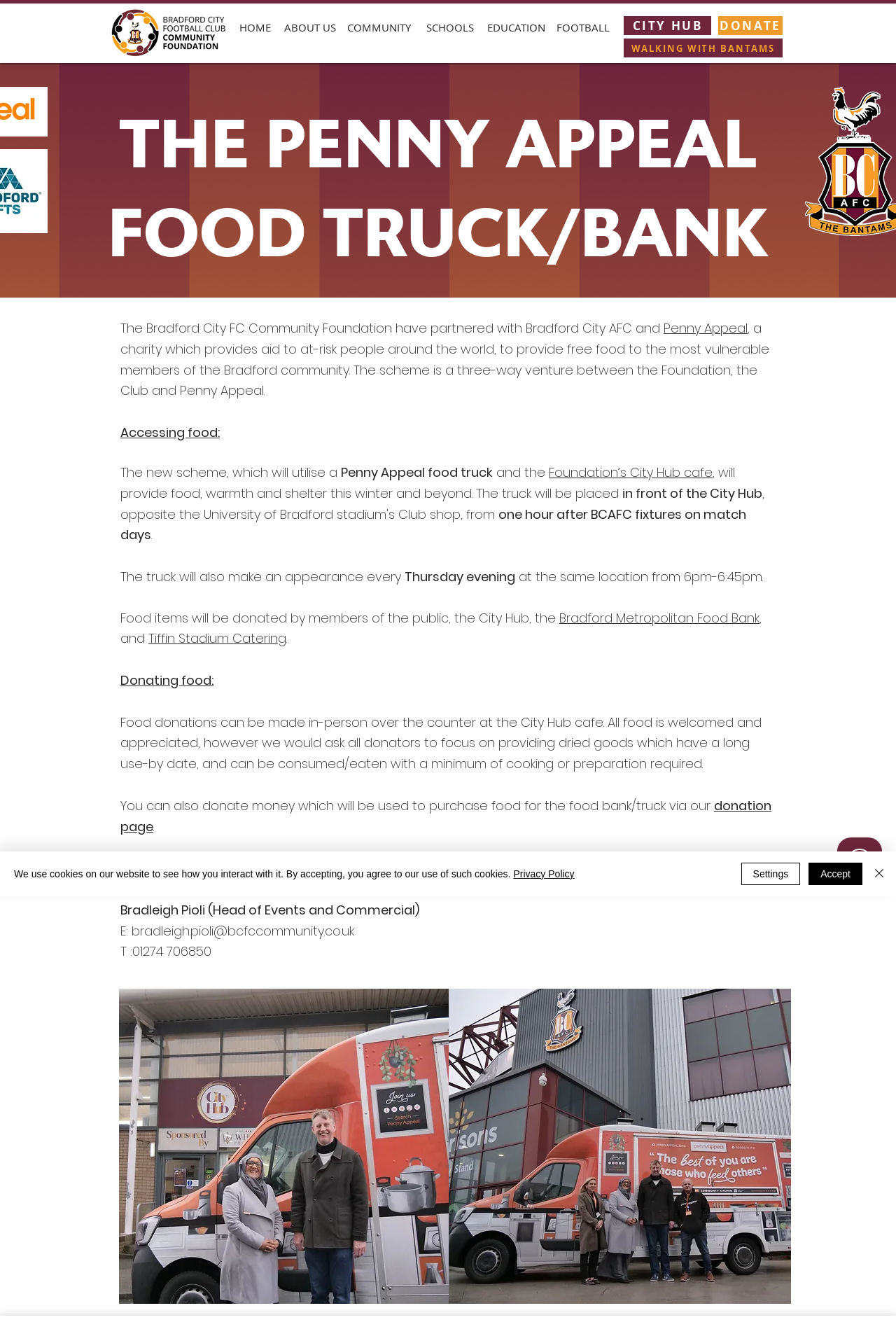Identify the bounding box coordinates of the clickable region necessary to fulfill the following instruction: "visit public leadership news". The bounding box coordinates should be four float numbers between 0 and 1, i.e., [left, top, right, bottom].

None